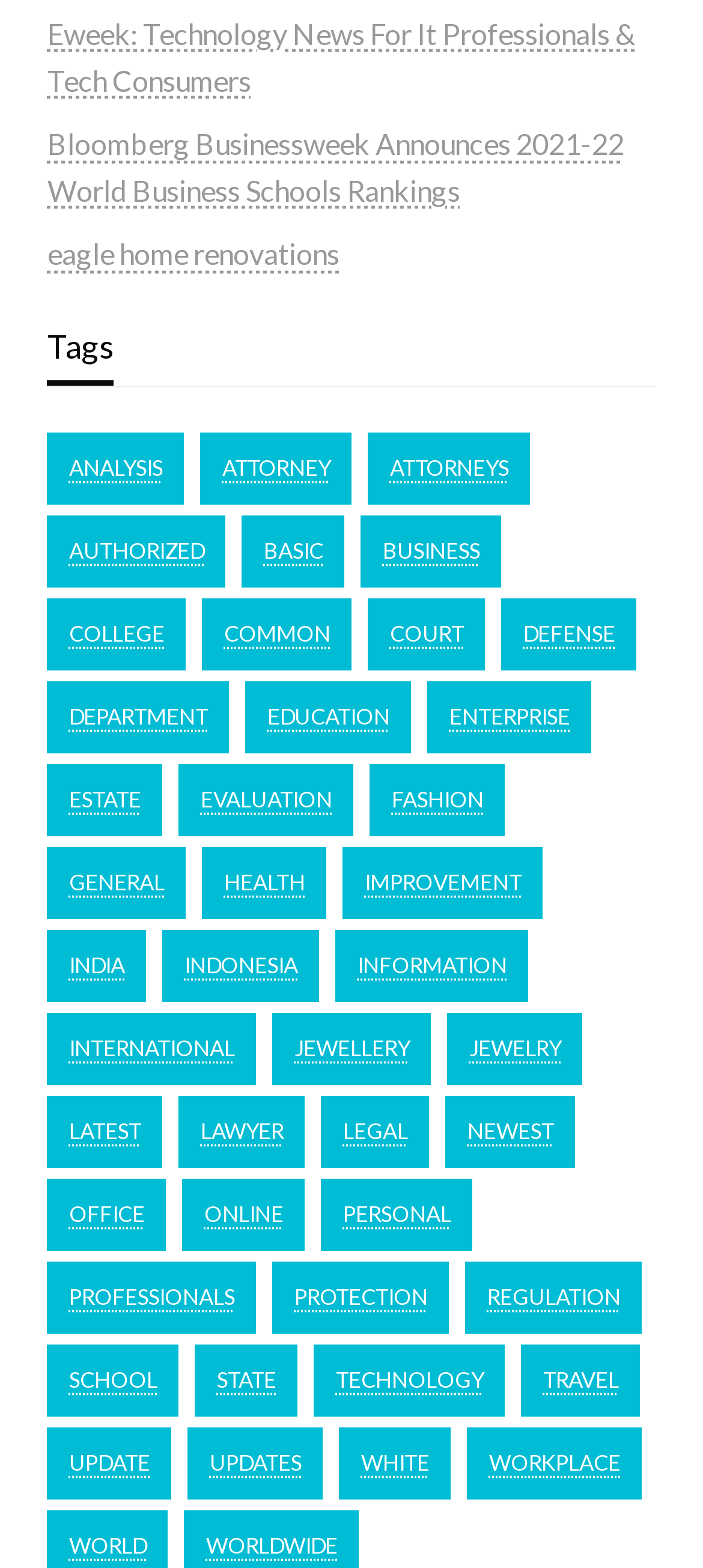Please specify the bounding box coordinates of the element that should be clicked to execute the given instruction: 'Click on the 'analysis' tag'. Ensure the coordinates are four float numbers between 0 and 1, expressed as [left, top, right, bottom].

[0.067, 0.276, 0.262, 0.322]